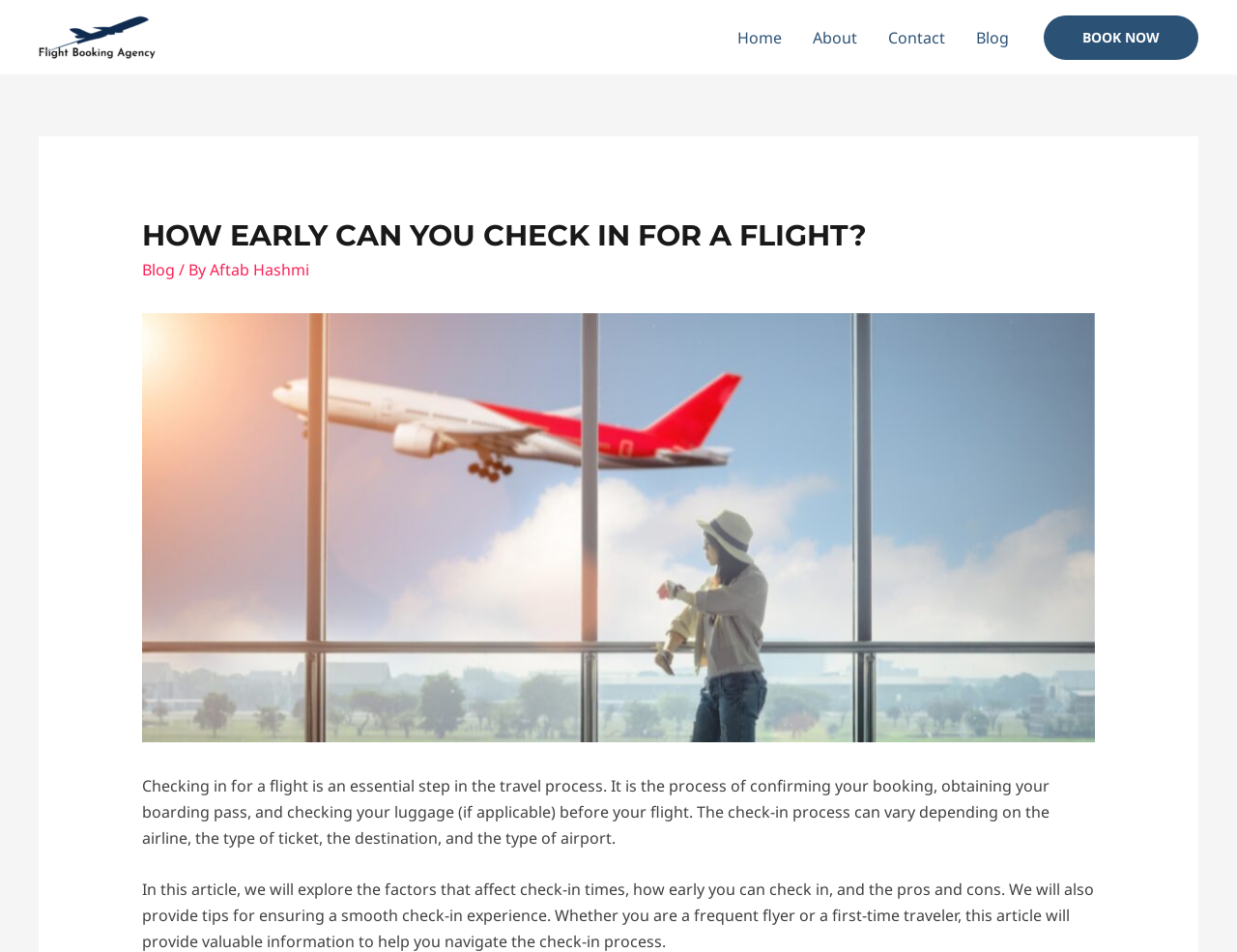What is the author of the blog post?
Look at the image and respond with a single word or a short phrase.

Aftab Hashmi